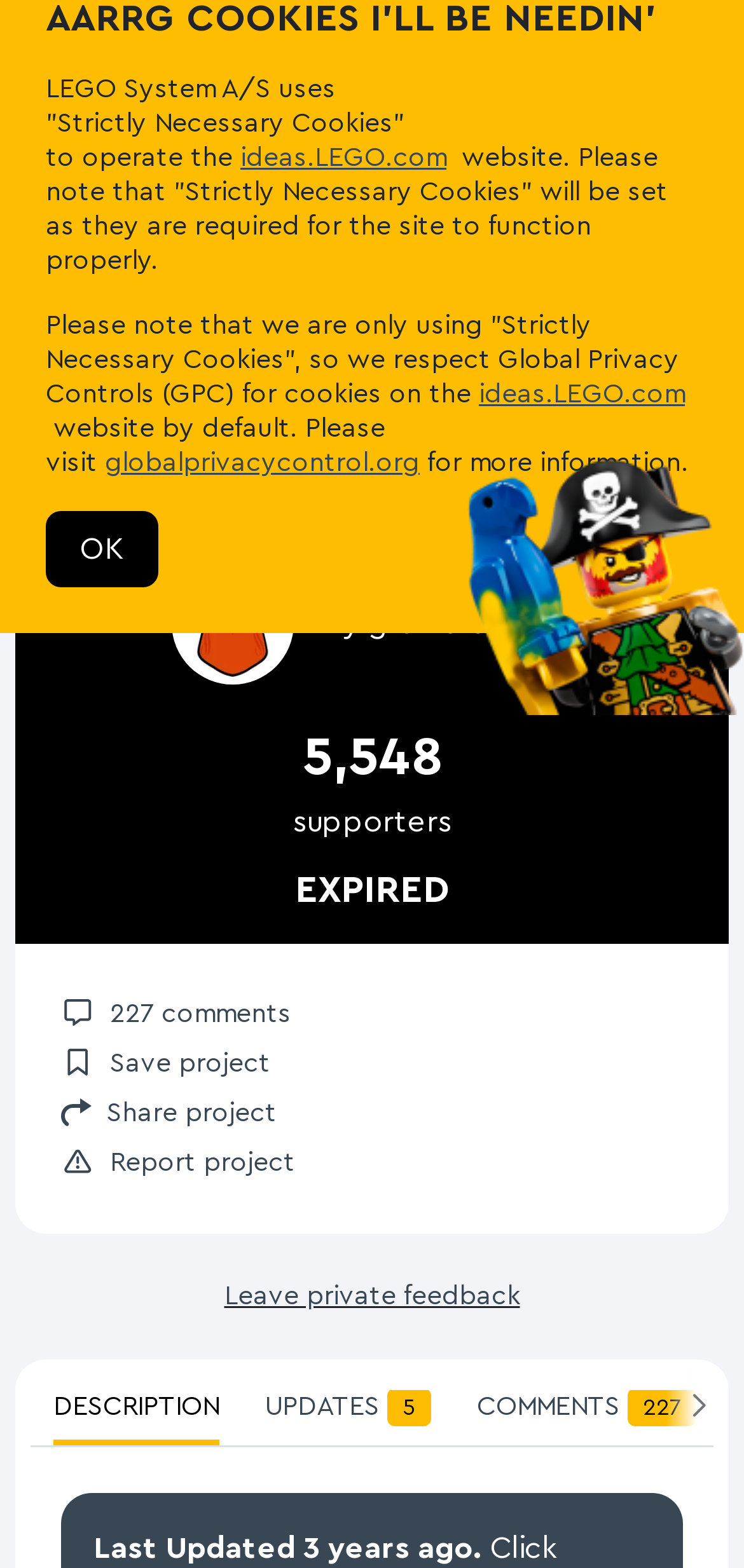Determine the bounding box coordinates for the HTML element mentioned in the following description: "Leave private feedback". The coordinates should be a list of four floats ranging from 0 to 1, represented as [left, top, right, bottom].

[0.301, 0.818, 0.699, 0.835]